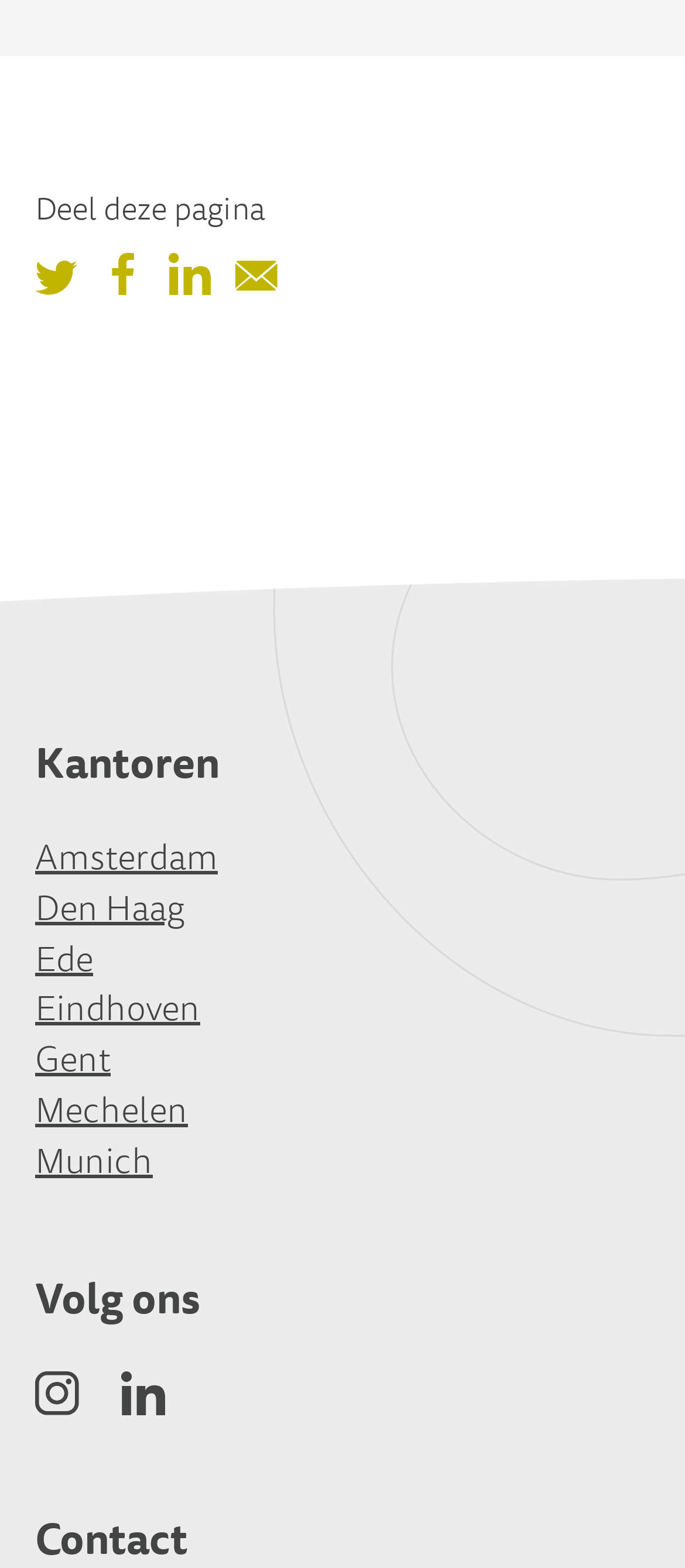Determine the bounding box coordinates of the area to click in order to meet this instruction: "Follow on LinkedIn".

[0.177, 0.874, 0.241, 0.913]